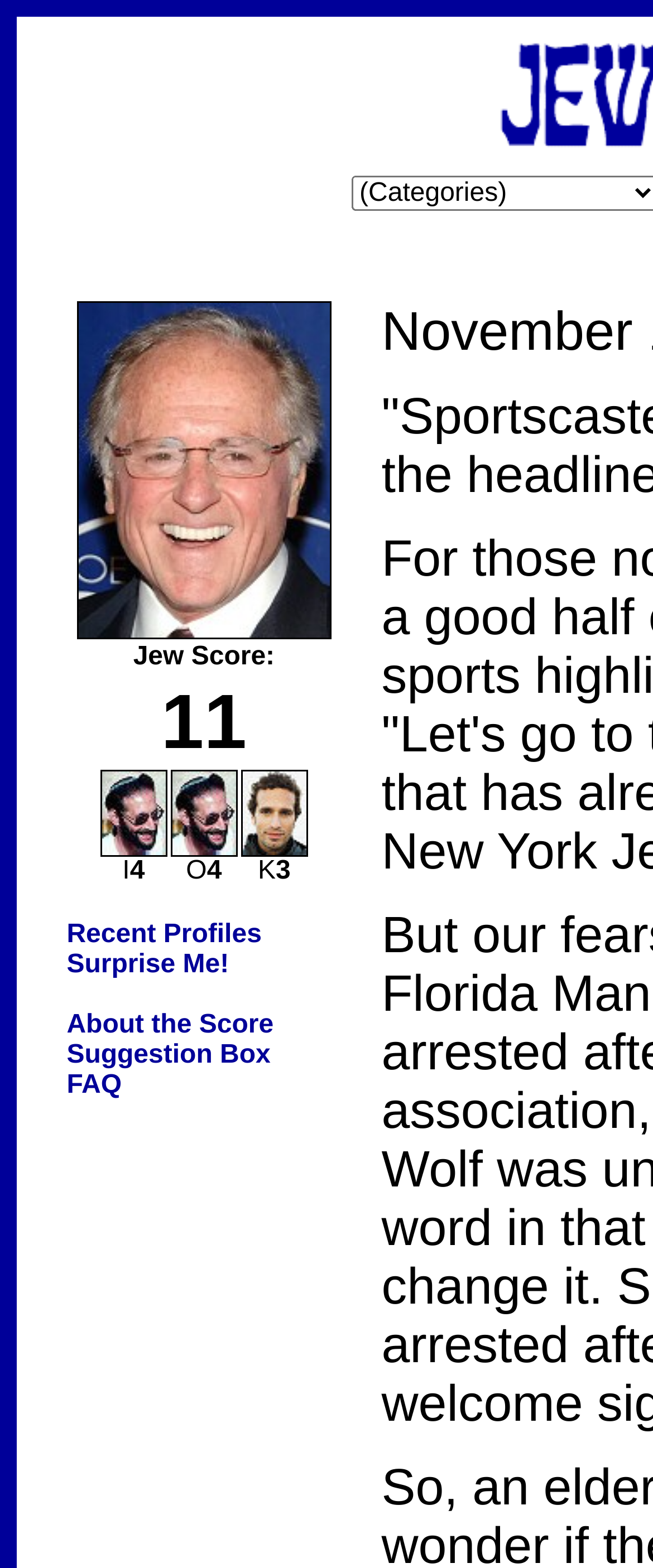What are the options in the bottom row of the table?
Give a one-word or short-phrase answer derived from the screenshot.

Recent Profiles, Surprise Me!, About the Score, Suggestion Box, FAQ